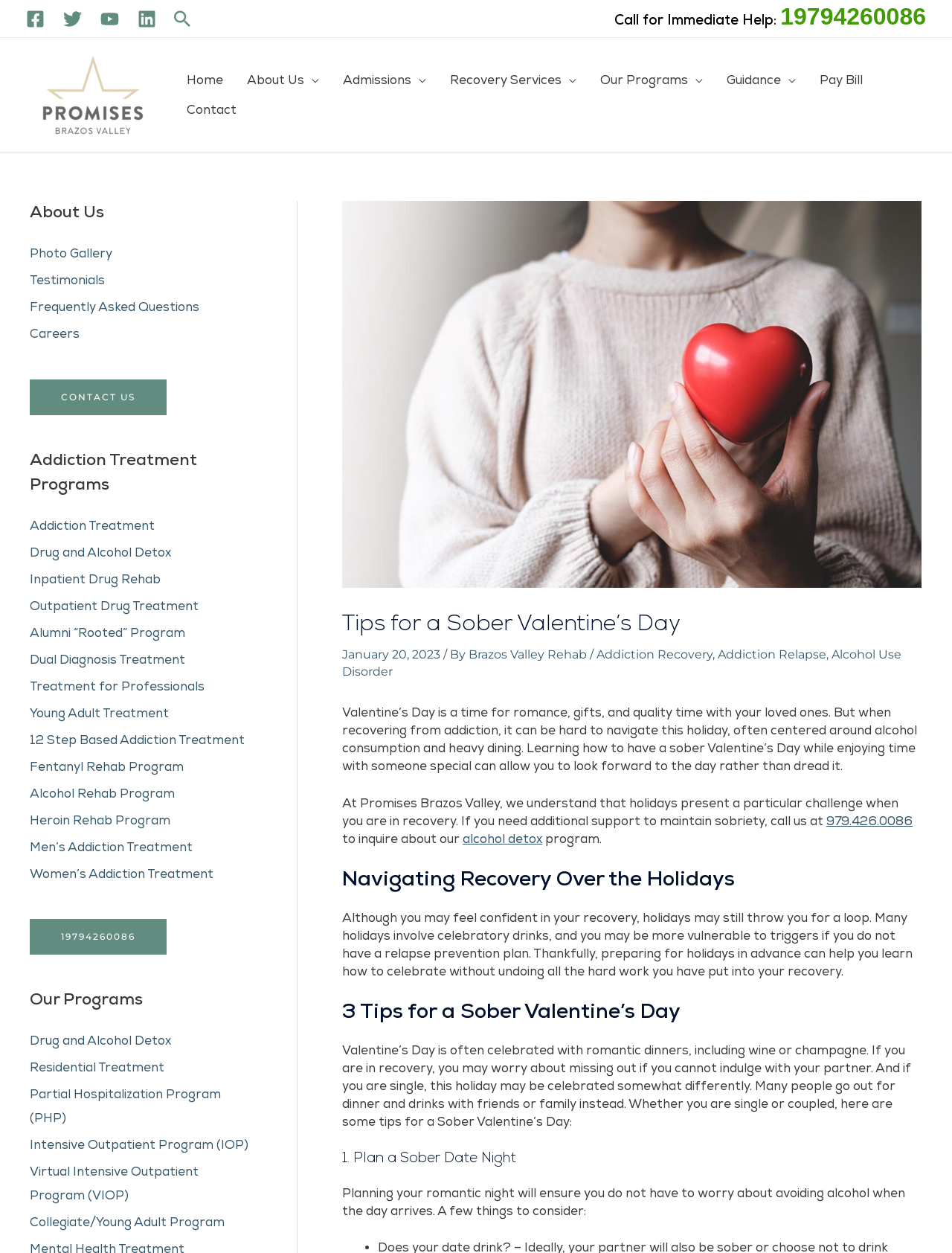Find the bounding box coordinates of the element's region that should be clicked in order to follow the given instruction: "Learn about addiction treatment programs". The coordinates should consist of four float numbers between 0 and 1, i.e., [left, top, right, bottom].

[0.031, 0.41, 0.265, 0.707]